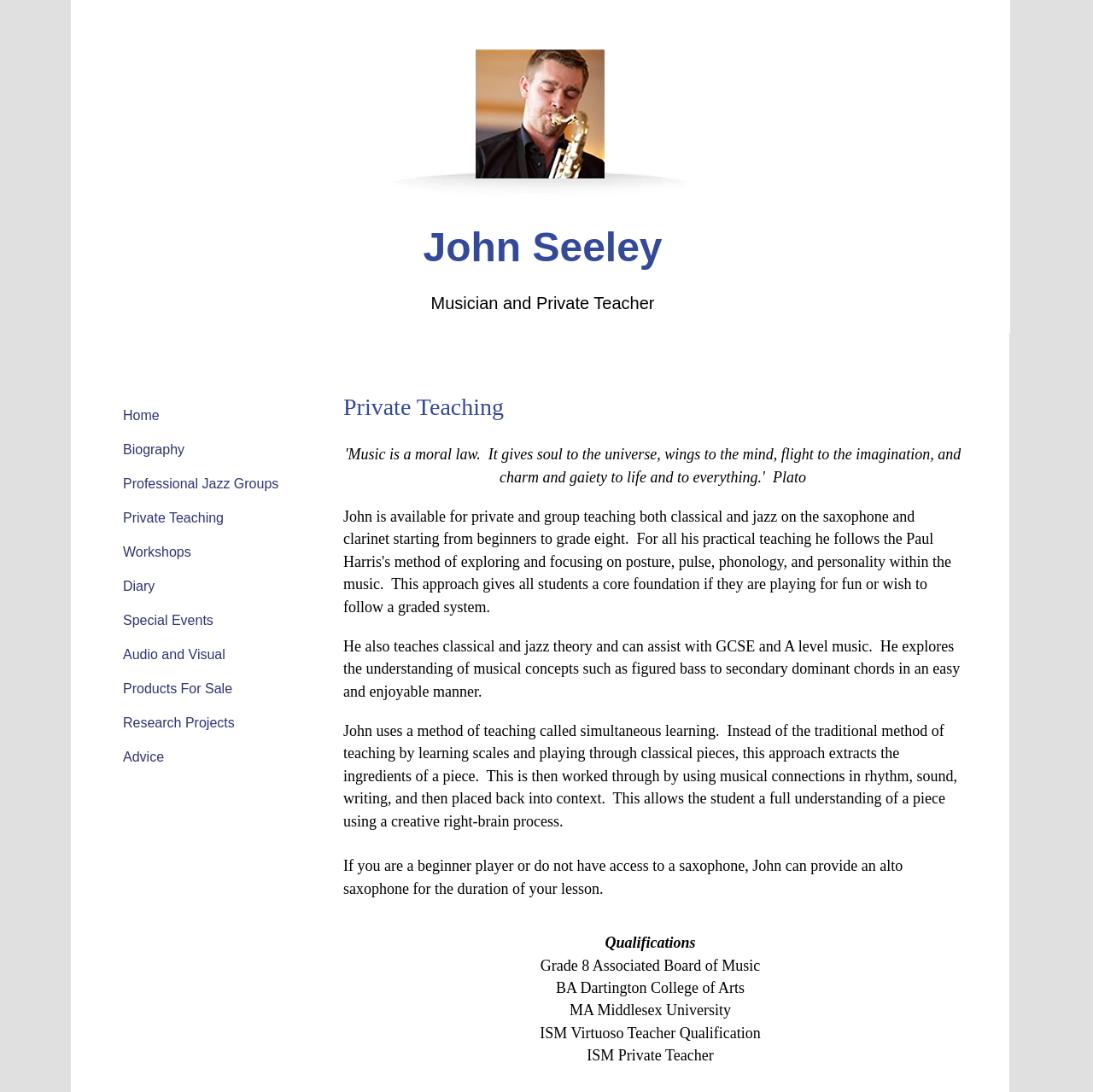Please specify the bounding box coordinates of the element that should be clicked to execute the given instruction: 'Click the image'. Ensure the coordinates are four float numbers between 0 and 1, expressed as [left, top, right, bottom].

[0.435, 0.045, 0.553, 0.163]